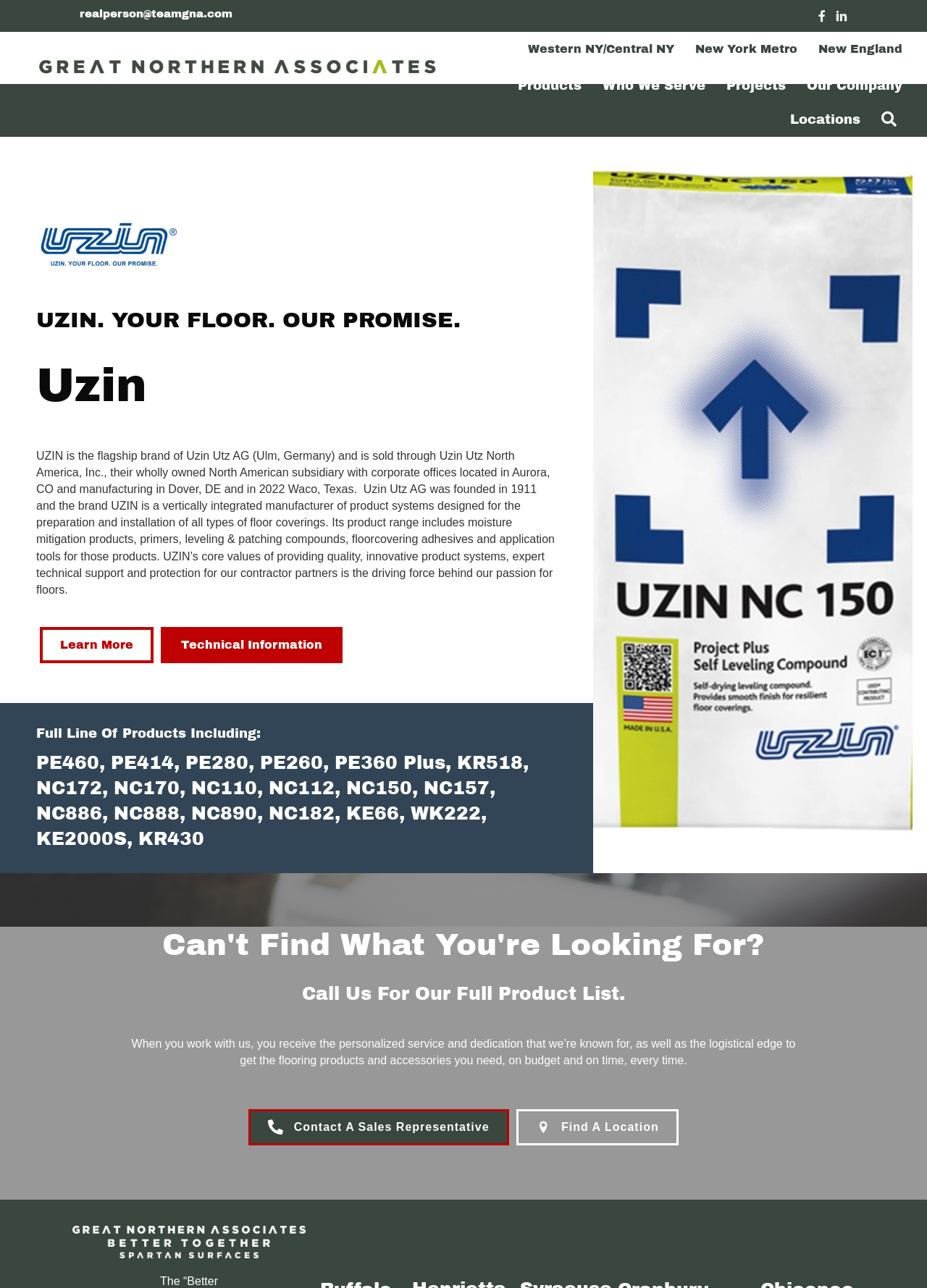Given the webpage screenshot and the description, determine the bounding box coordinates (top-left x, top-left y, bottom-right x, bottom-right y) that define the location of the UI element matching this description: New York Metro

[0.739, 0.026, 0.871, 0.05]